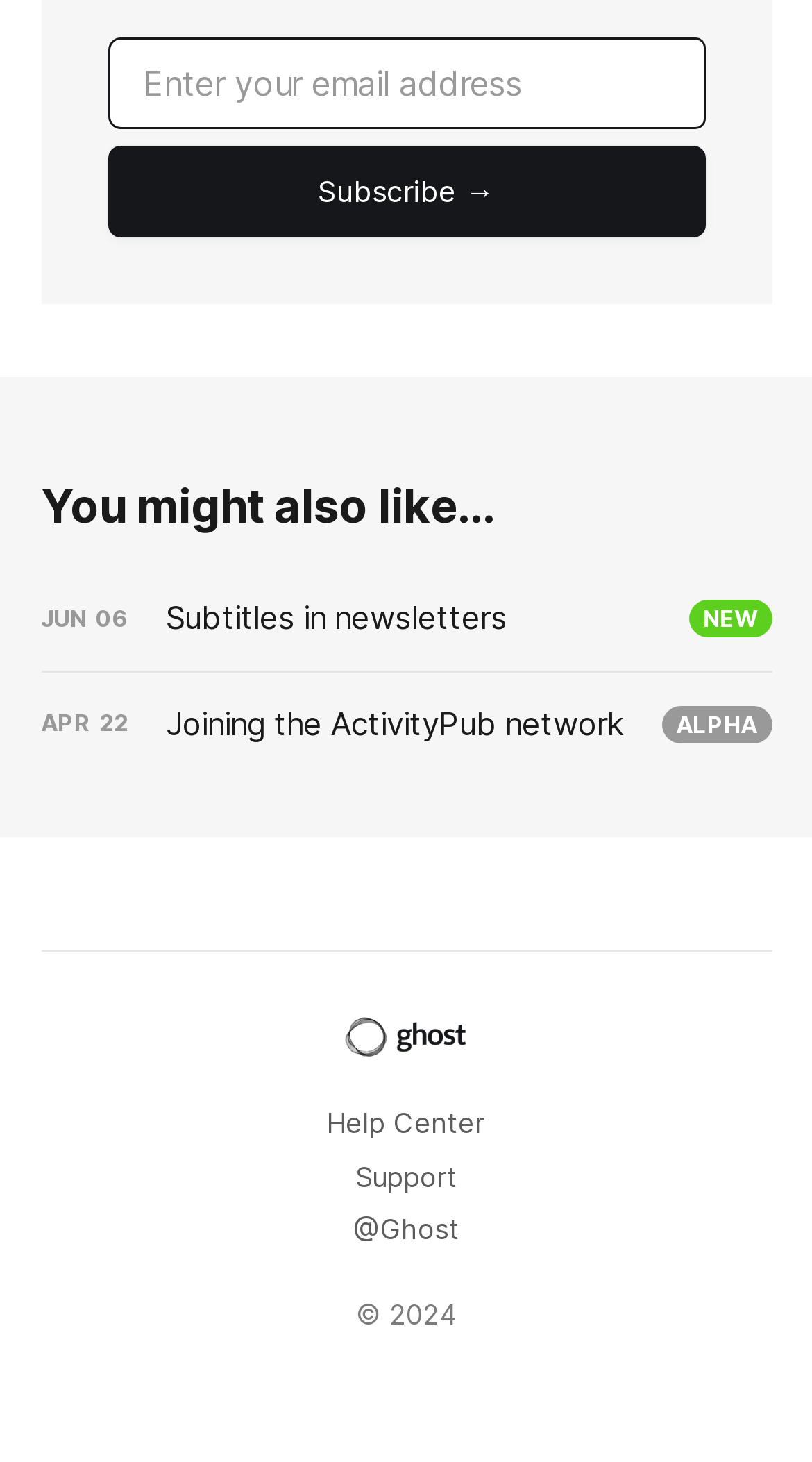What is the text on the submit button?
Please provide a single word or phrase in response based on the screenshot.

Submit